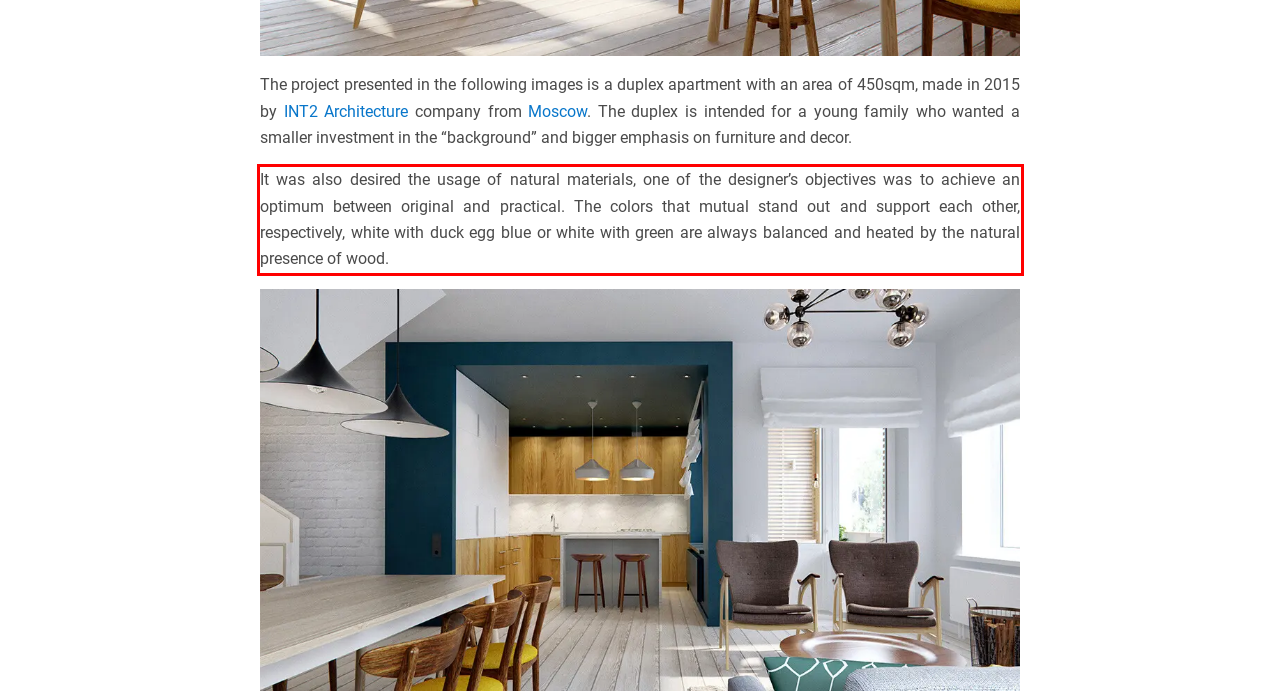Identify the text within the red bounding box on the webpage screenshot and generate the extracted text content.

It was also desired the usage of natural materials, one of the designer’s objectives was to achieve an optimum between original and practical. The colors that mutual stand out and support each other, respectively, white with duck egg blue or white with green are always balanced and heated by the natural presence of wood.